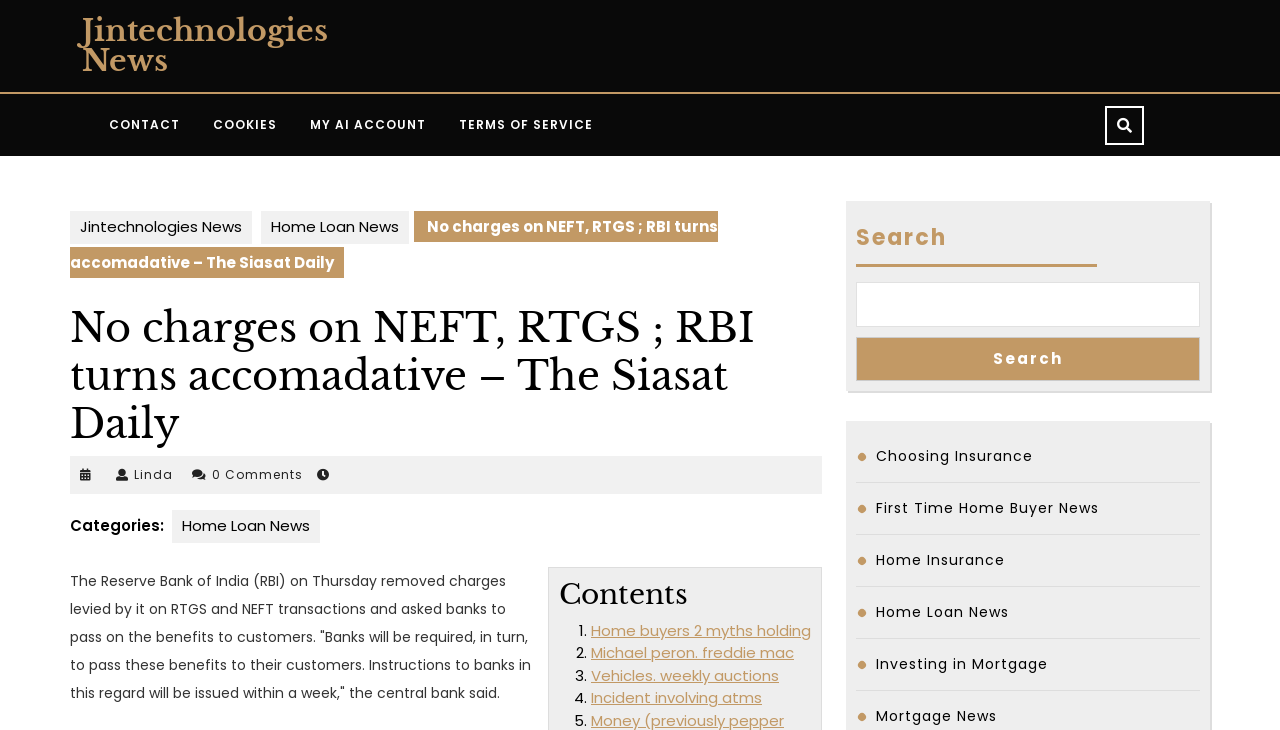Please find the bounding box coordinates of the element that needs to be clicked to perform the following instruction: "Check out Choosing Insurance". The bounding box coordinates should be four float numbers between 0 and 1, represented as [left, top, right, bottom].

[0.684, 0.612, 0.807, 0.639]